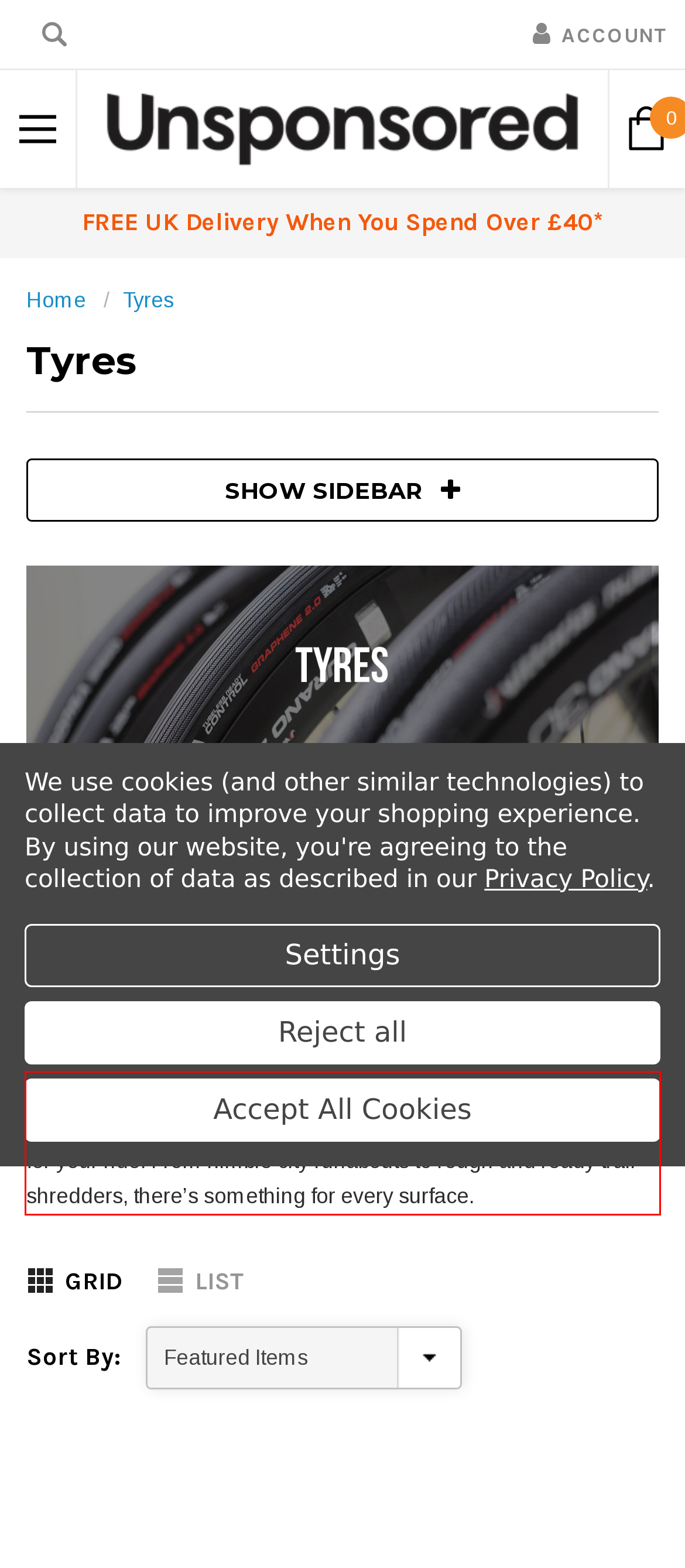In the screenshot of the webpage, find the red bounding box and perform OCR to obtain the text content restricted within this red bounding box.

Covering a variety of wheel sizes from leading brands like Schwalbe, Vittoria, Maxxis and more, you’re sure to find the right fit for your ride. From nimble city runabouts to rough and ready trail shredders, there’s something for every surface.